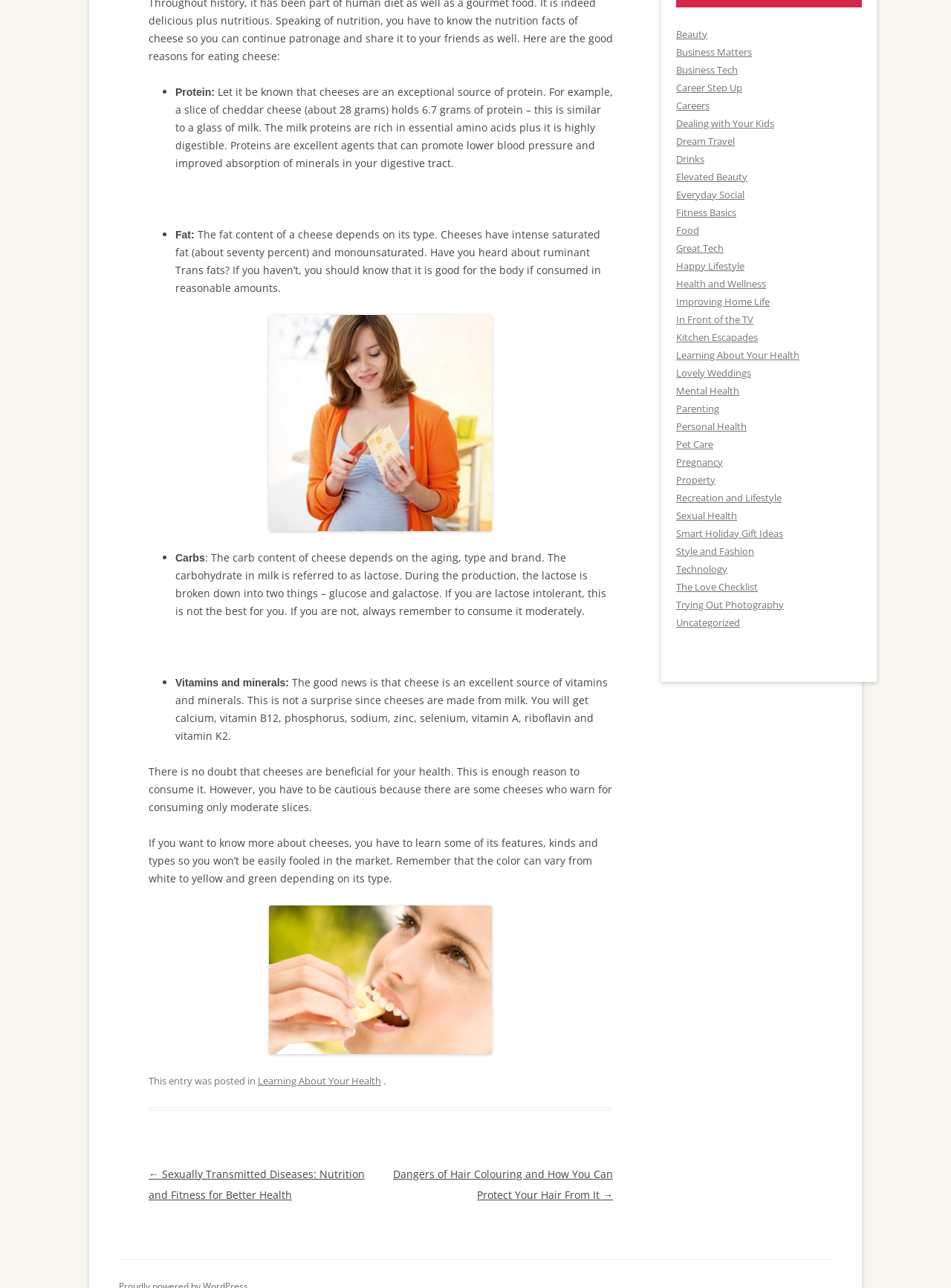Extract the bounding box of the UI element described as: "In Front of the TV".

[0.711, 0.243, 0.792, 0.253]